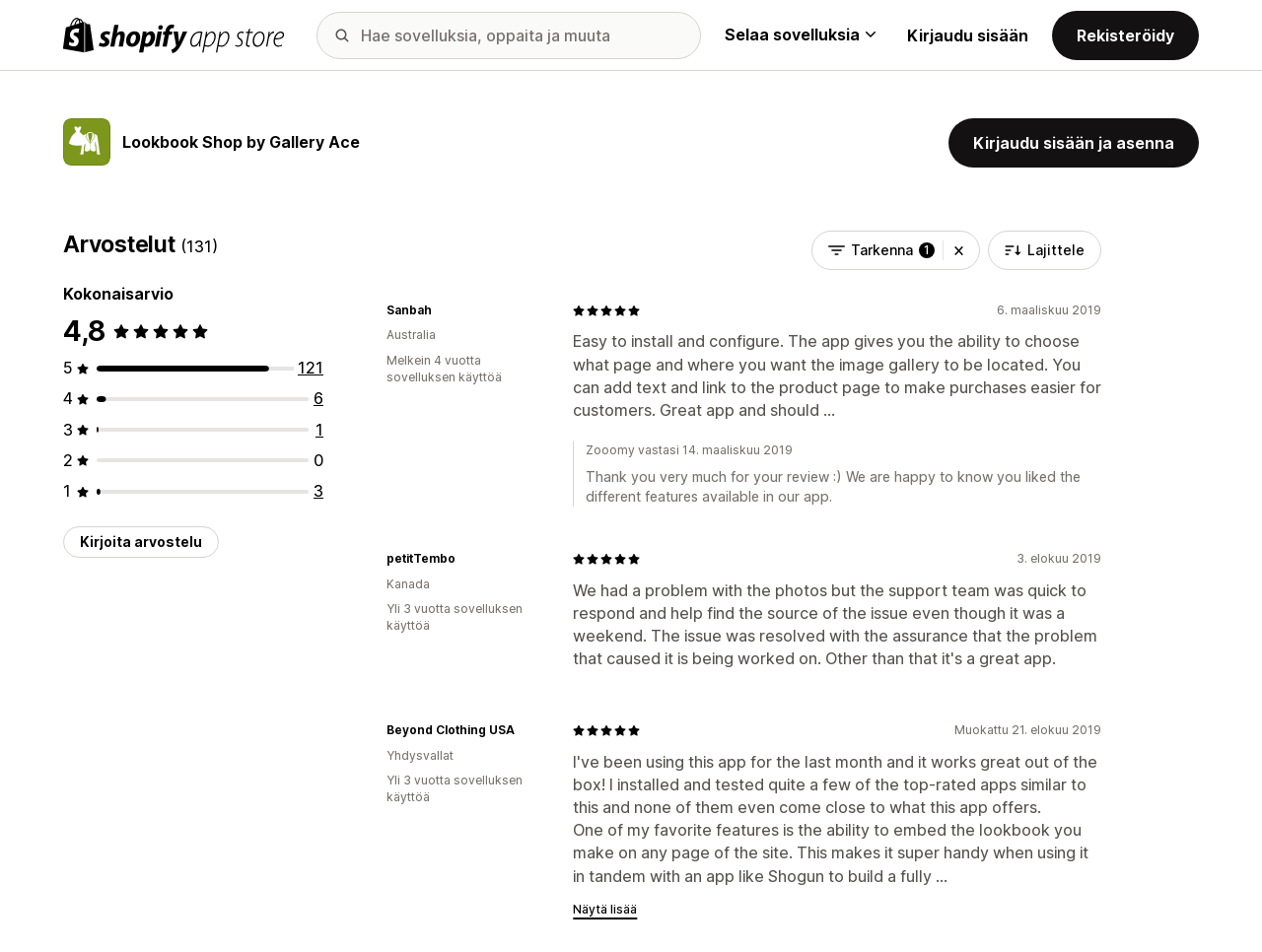What is the rating of the Lookbook Shop by Gallery Ace app?
Provide an in-depth and detailed answer to the question.

I found the rating by looking at the text 'Kokonaisarvio' which means 'Overall rating' in Finnish, and then I saw the rating '4.8 / 5 tähteä' next to it.